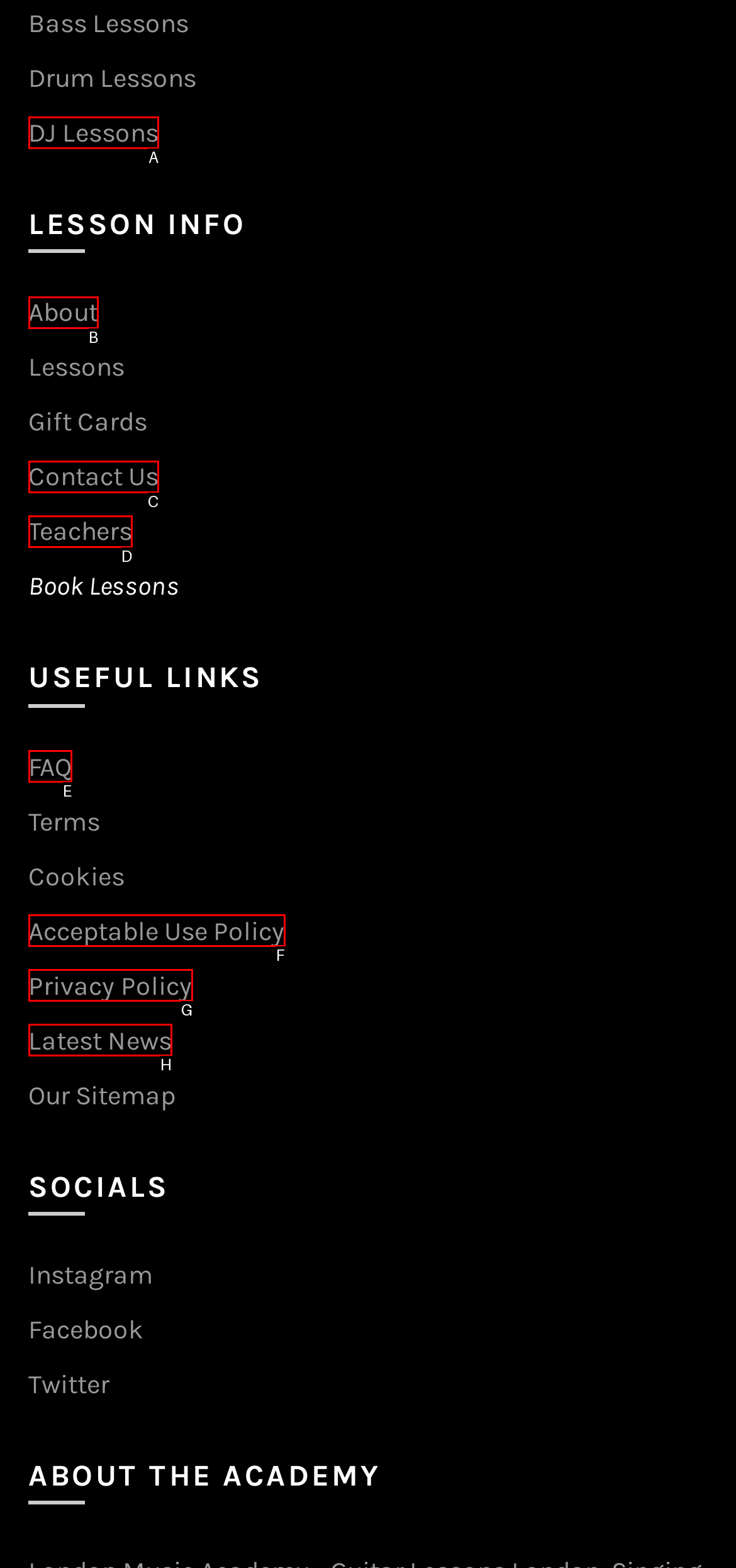From the description: Acceptable Use Policy, identify the option that best matches and reply with the letter of that option directly.

F